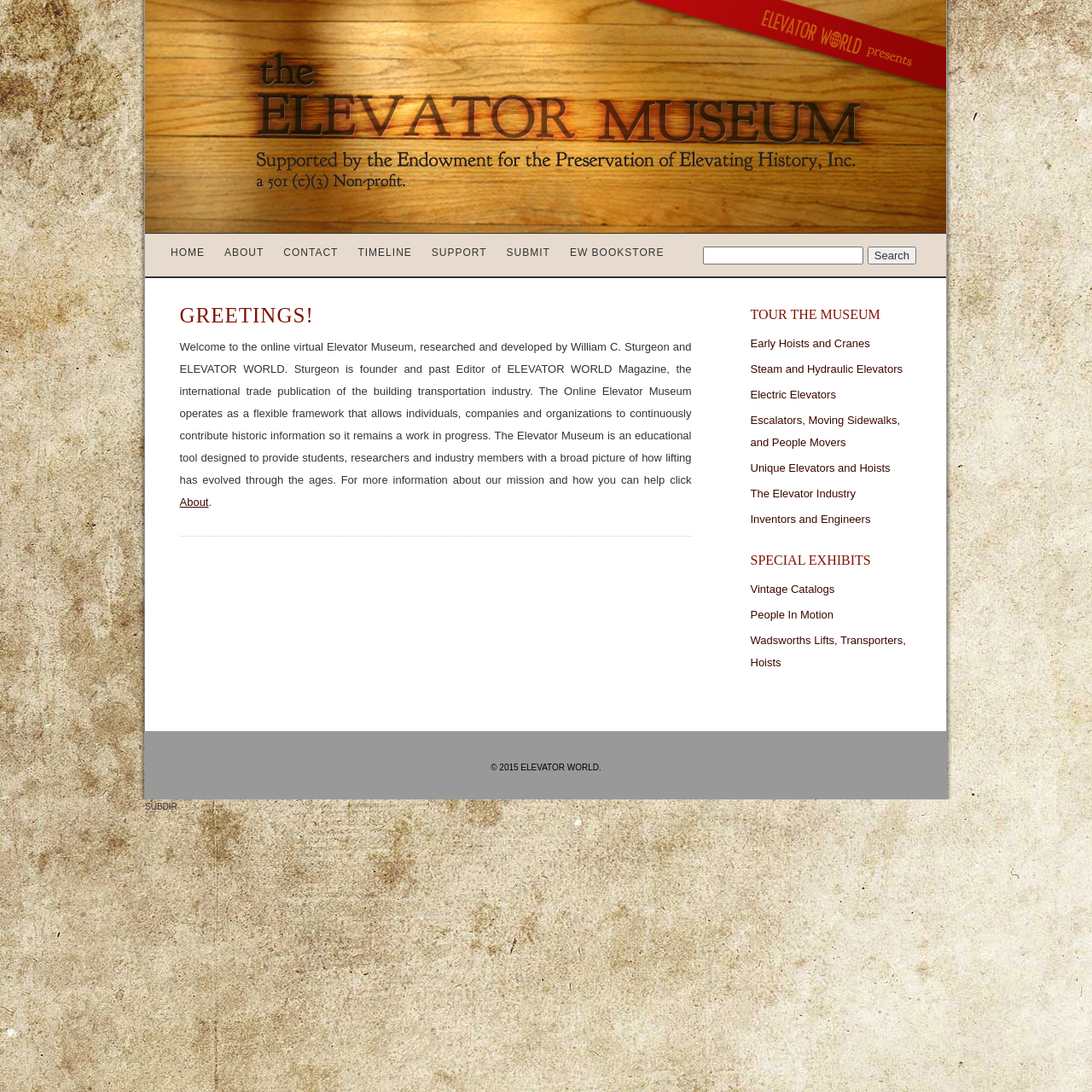Who is the founder of ELEVATOR WORLD Magazine?
Can you provide a detailed and comprehensive answer to the question?

The founder of ELEVATOR WORLD Magazine can be found in the StaticText element, which states that the online museum was 'researched and developed by William C. Sturgeon and ELEVATOR WORLD'.